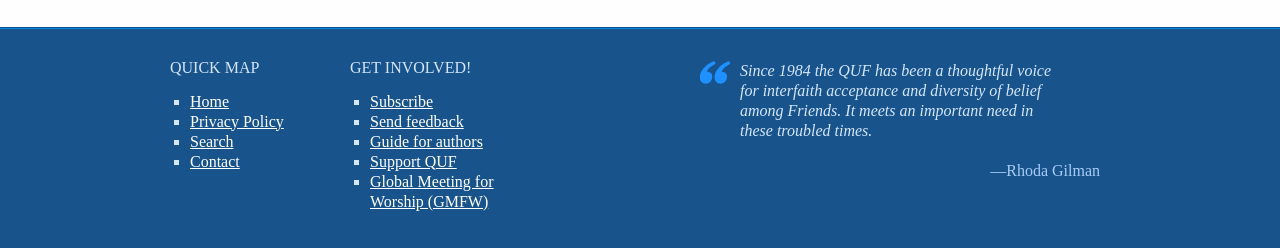Given the element description Guide for authors, specify the bounding box coordinates of the corresponding UI element in the format (top-left x, top-left y, bottom-right x, bottom-right y). All values must be between 0 and 1.

[0.289, 0.53, 0.398, 0.611]